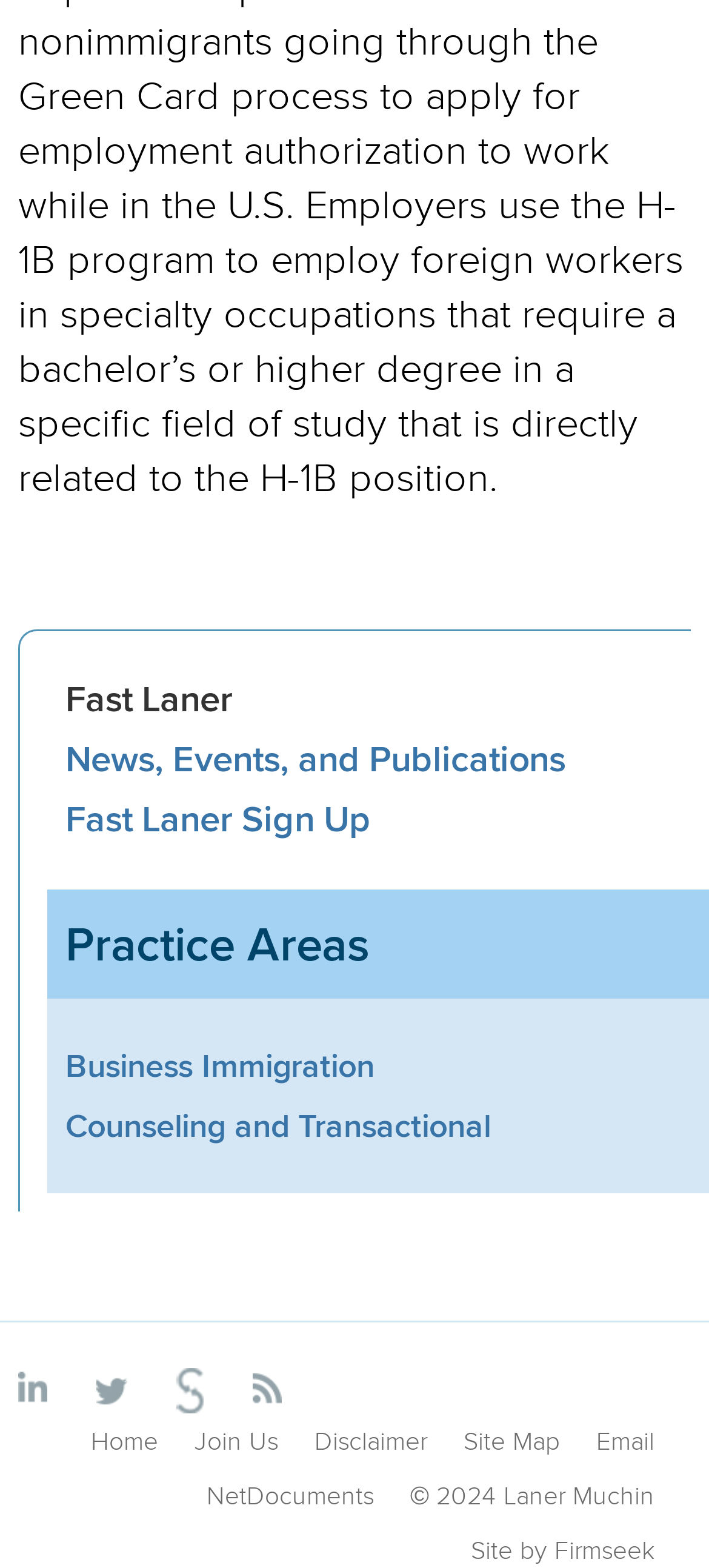Using floating point numbers between 0 and 1, provide the bounding box coordinates in the format (top-left x, top-left y, bottom-right x, bottom-right y). Locate the UI element described here: Site by Firmseek

[0.664, 0.977, 0.923, 1.0]